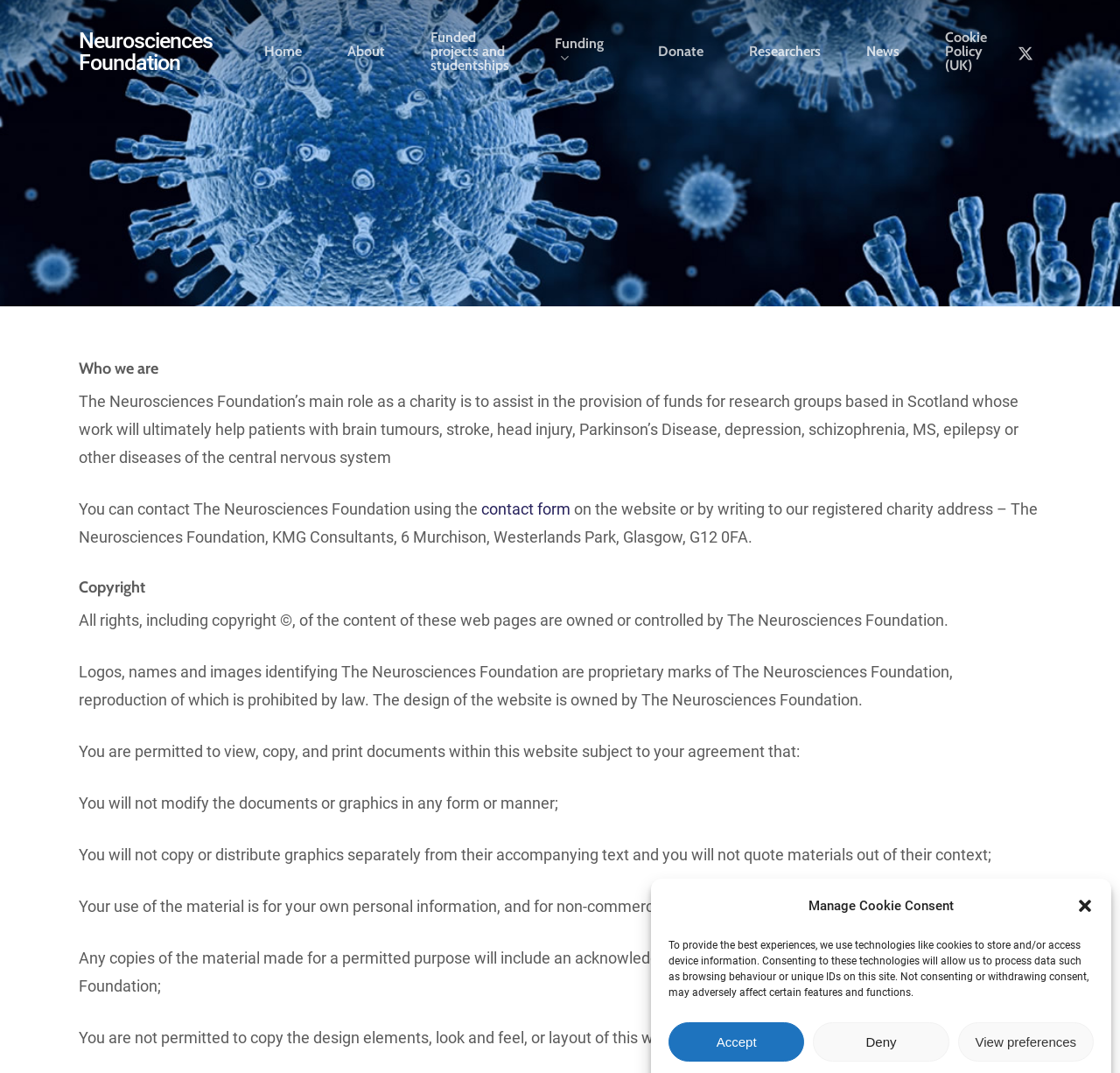Identify the bounding box coordinates for the UI element described by the following text: "Funded projects and studentships". Provide the coordinates as four float numbers between 0 and 1, in the format [left, top, right, bottom].

[0.384, 0.029, 0.455, 0.068]